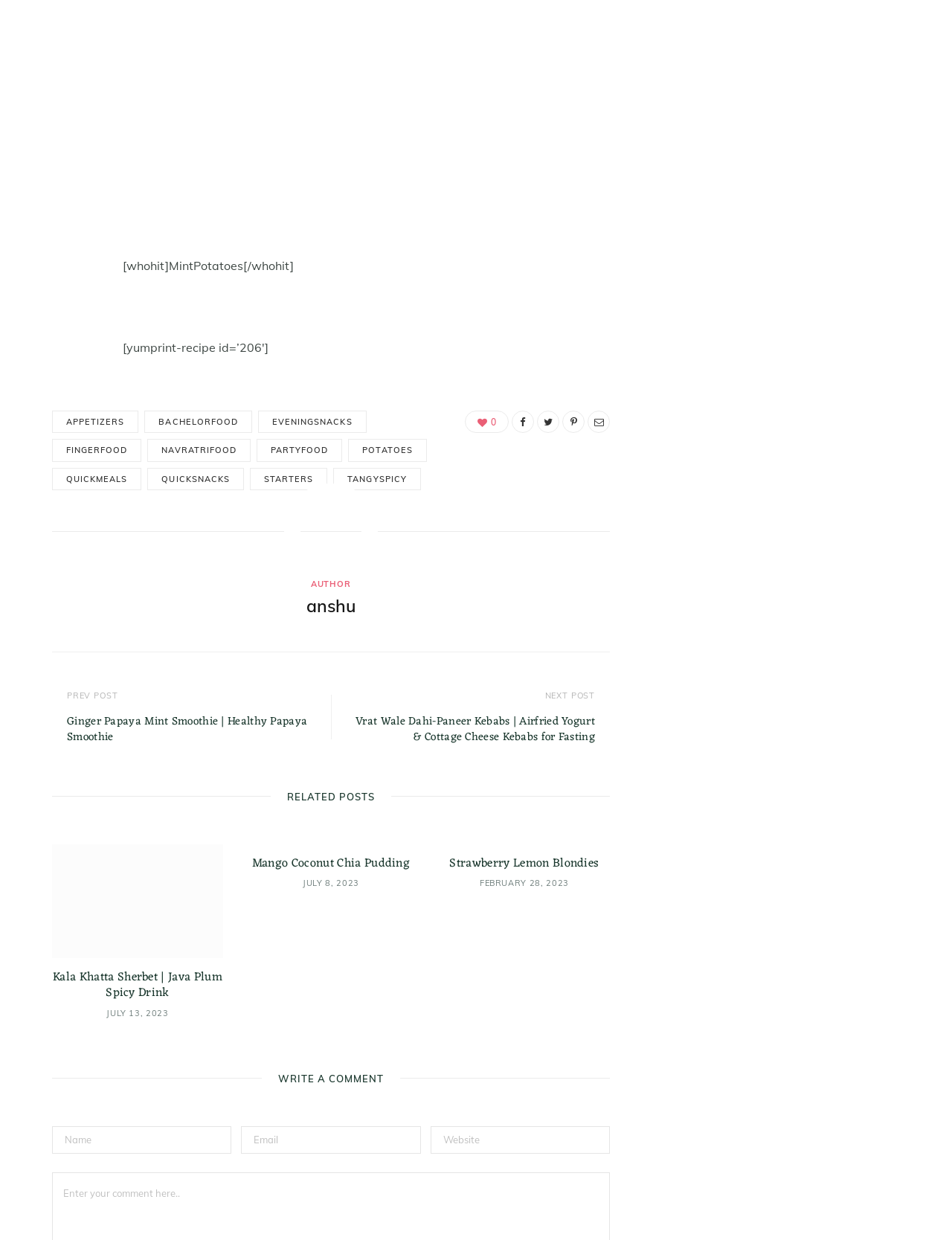Give the bounding box coordinates for the element described by: "parent_node: 0 title="Share on Facebook"".

[0.538, 0.331, 0.561, 0.349]